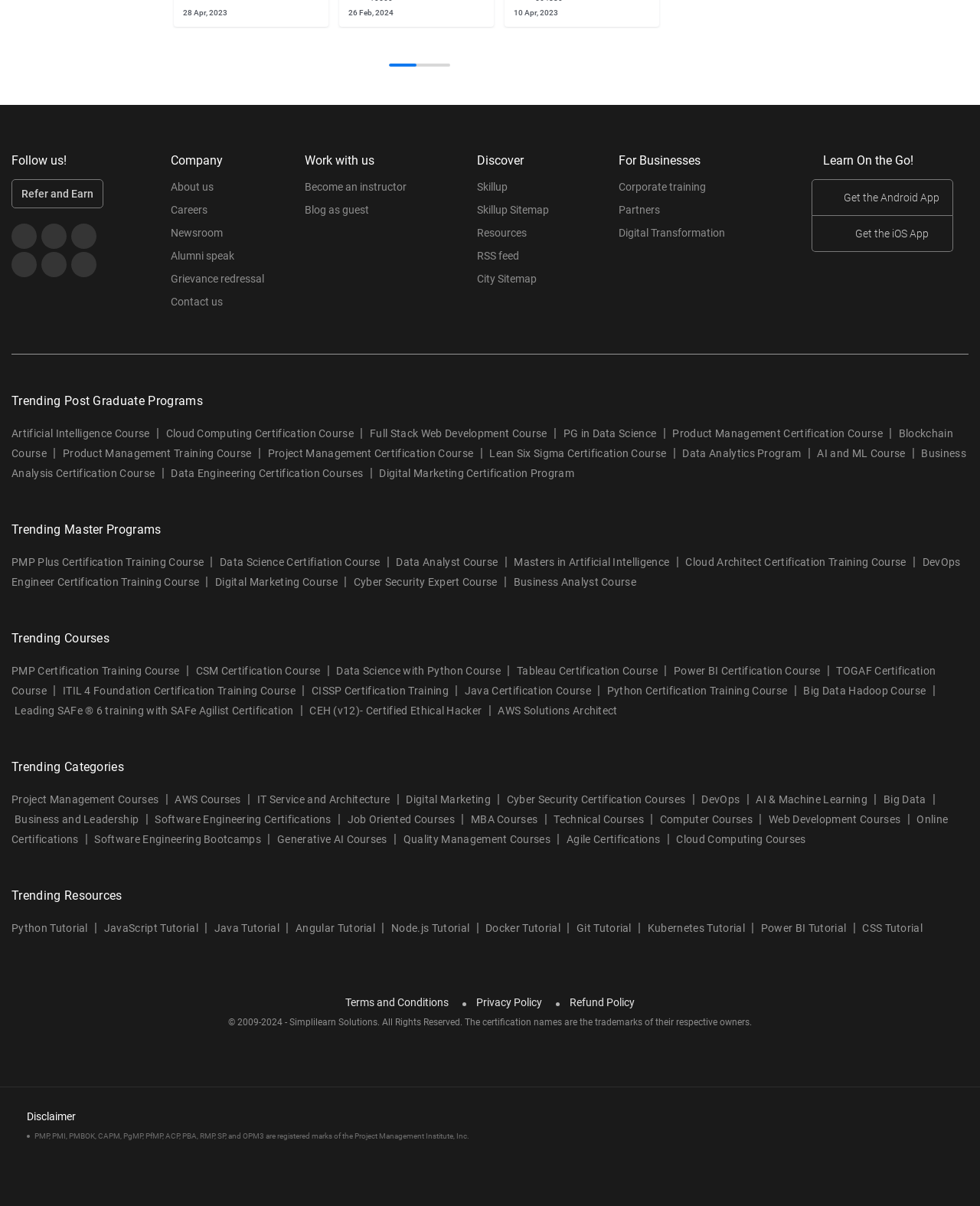Identify the bounding box for the UI element described as: "AWS Courses". Ensure the coordinates are four float numbers between 0 and 1, formatted as [left, top, right, bottom].

[0.178, 0.658, 0.246, 0.674]